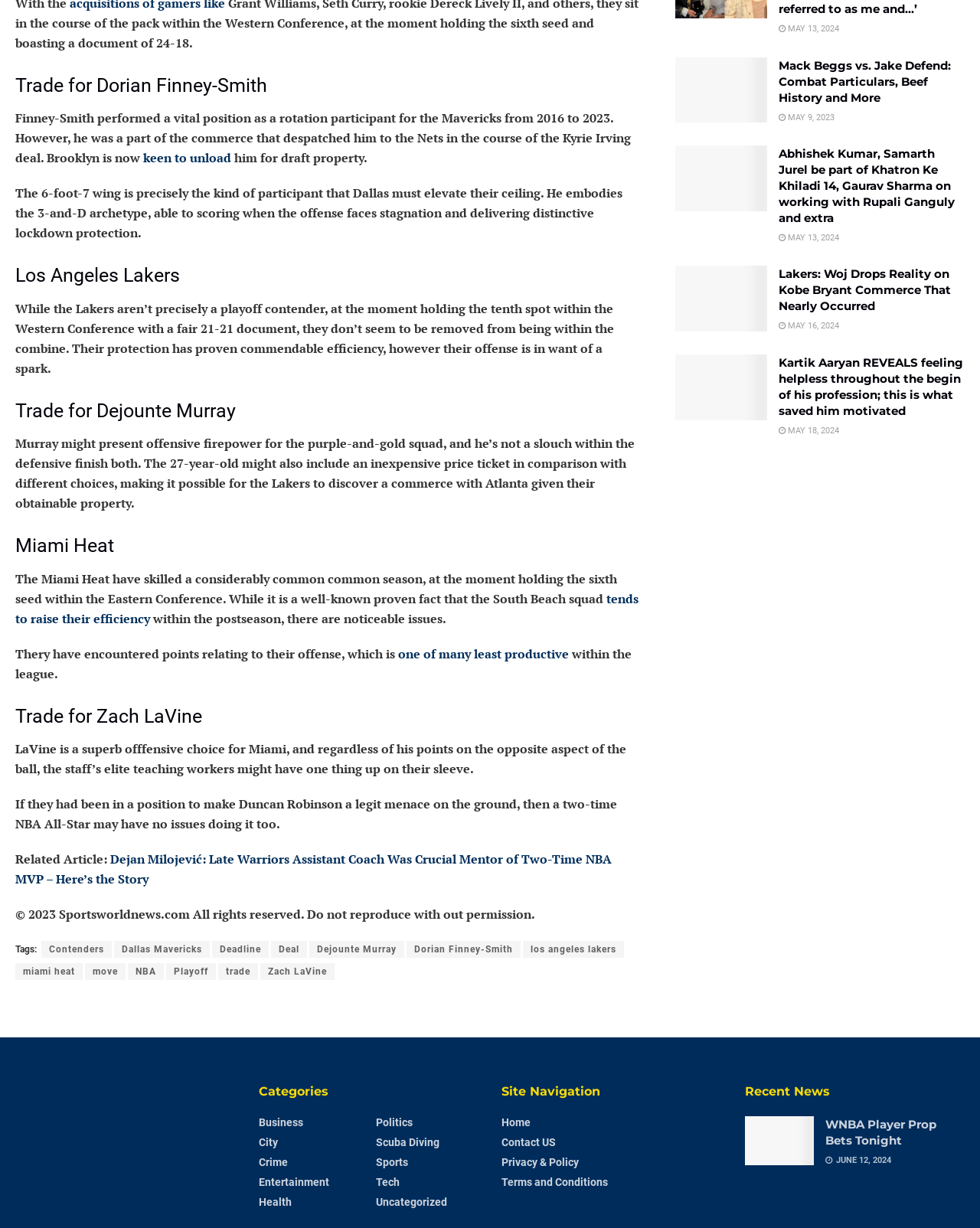What is the topic of the article 'Trade for Dorian Finney-Smith'?
Refer to the image and provide a concise answer in one word or phrase.

NBA trade